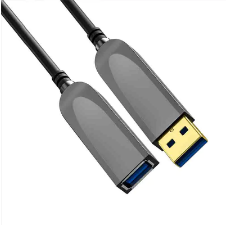Offer a detailed account of the various components present in the image.

The image features a high-speed USB 3.0 extension cable, showcasing its sleek design and functionality. The cable is presented with a male and female end, emphasizing its capability to extend the reach of USB connections, ideal for connecting devices such as laptops, printers, and external hard drives. The prominent use of a grey casing with a gold-plated connector highlights durability and optimal data transfer speeds, aligning with modern technological needs for high-performance connectivity. The product is part of HDera's offerings, aiming to provide reliable and efficient solutions for consumers seeking enhanced connectivity options.